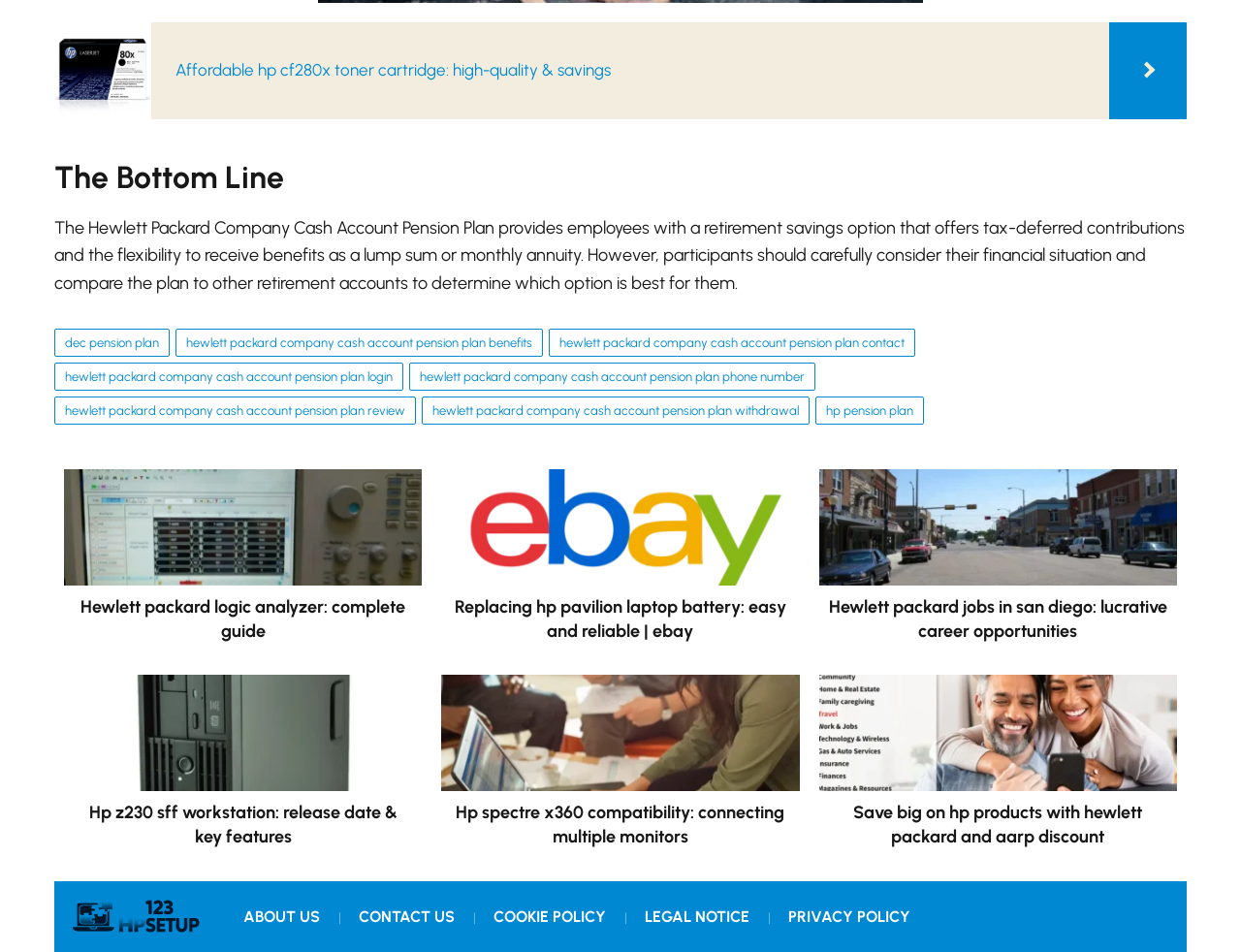Answer the following query concisely with a single word or phrase:
What is the topic of the first article?

HP CF280X Toner Cartridge